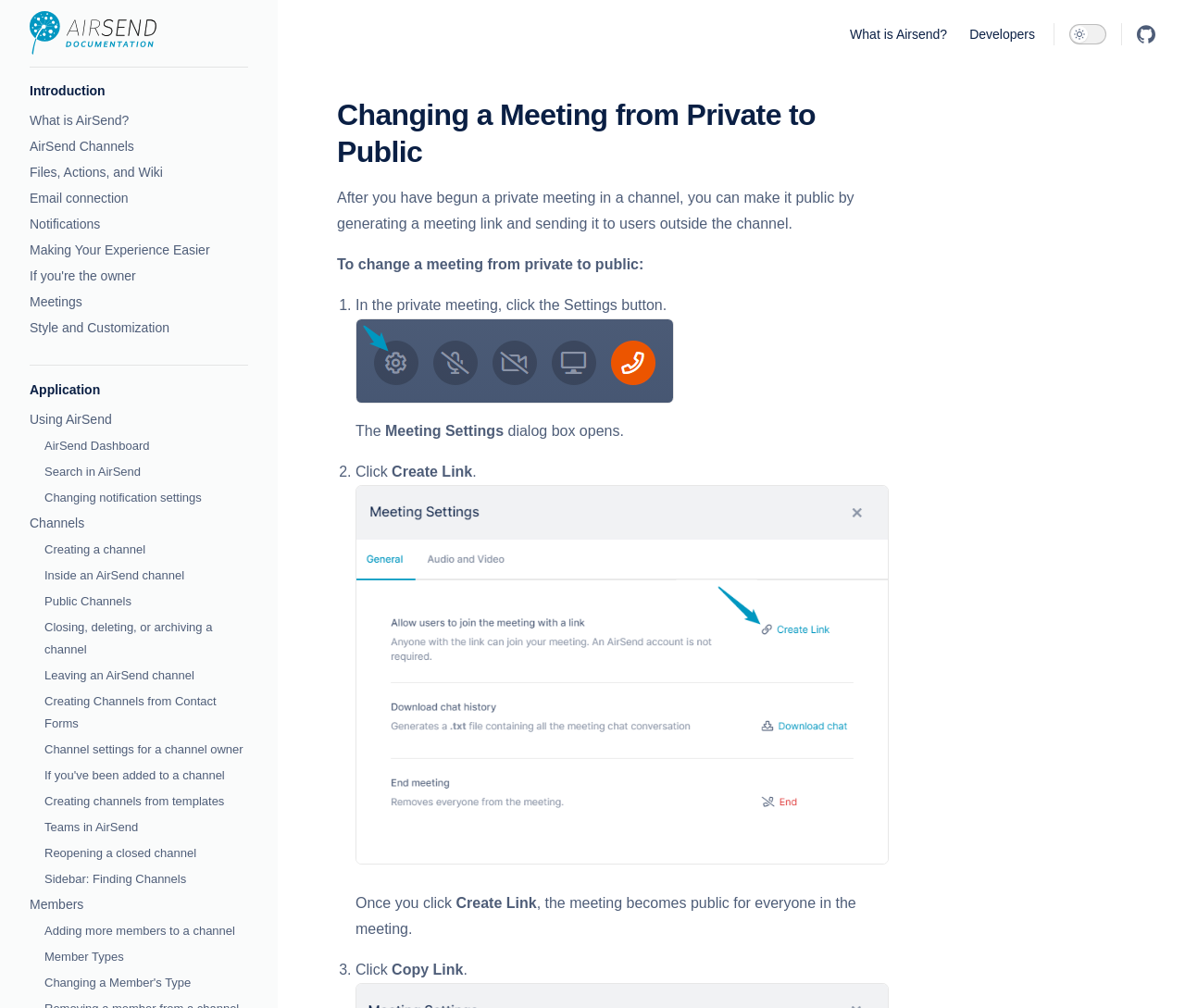Based on what you see in the screenshot, provide a thorough answer to this question: What is the purpose of the 'toggle dark mode' switch?

The 'toggle dark mode' switch is a common UI element used to change the theme of a webpage from light to dark or vice versa. Its presence on this webpage suggests that users can switch between a light and dark theme.